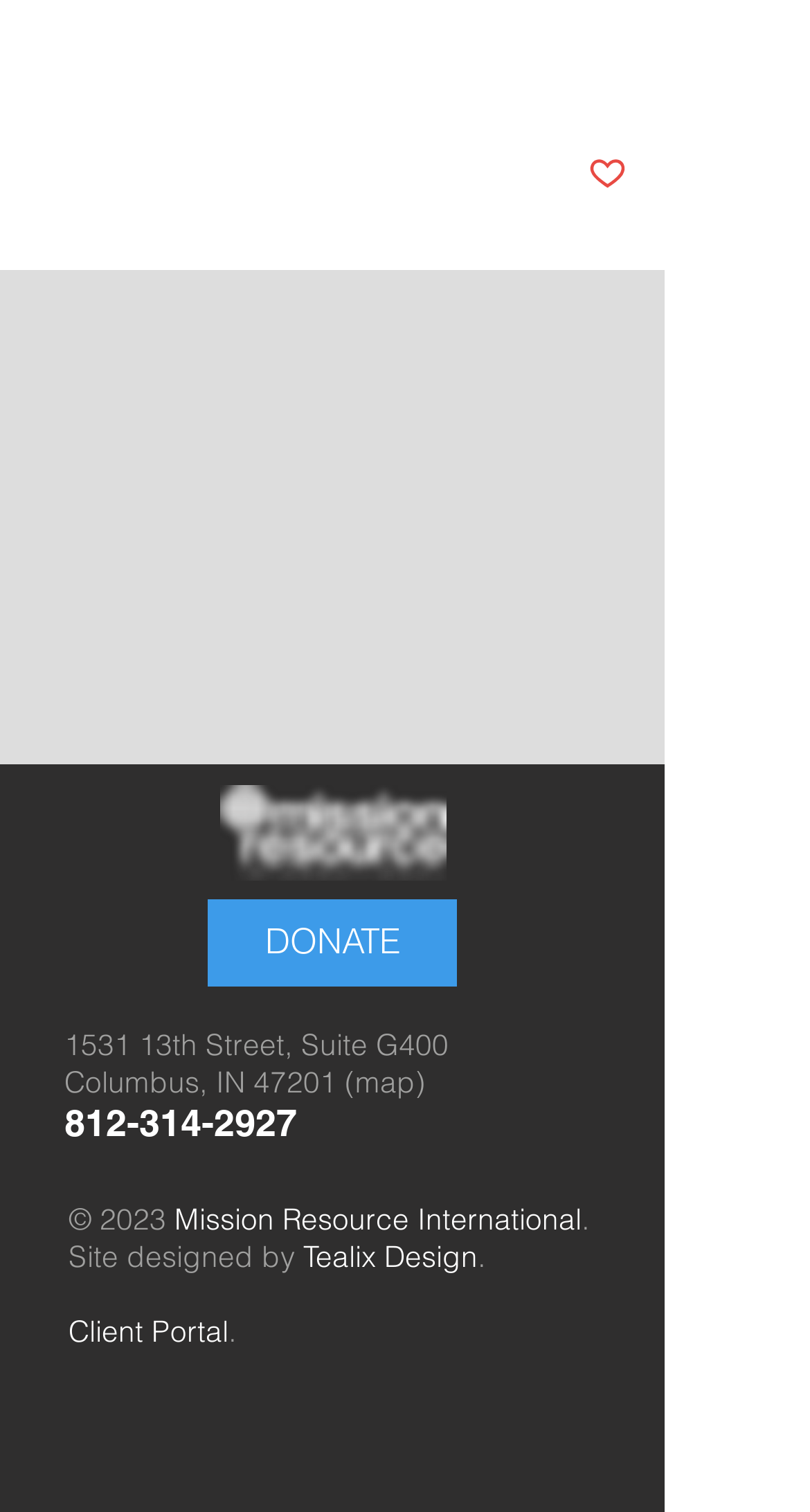Please indicate the bounding box coordinates for the clickable area to complete the following task: "Share via Facebook". The coordinates should be specified as four float numbers between 0 and 1, i.e., [left, top, right, bottom].

[0.046, 0.03, 0.095, 0.057]